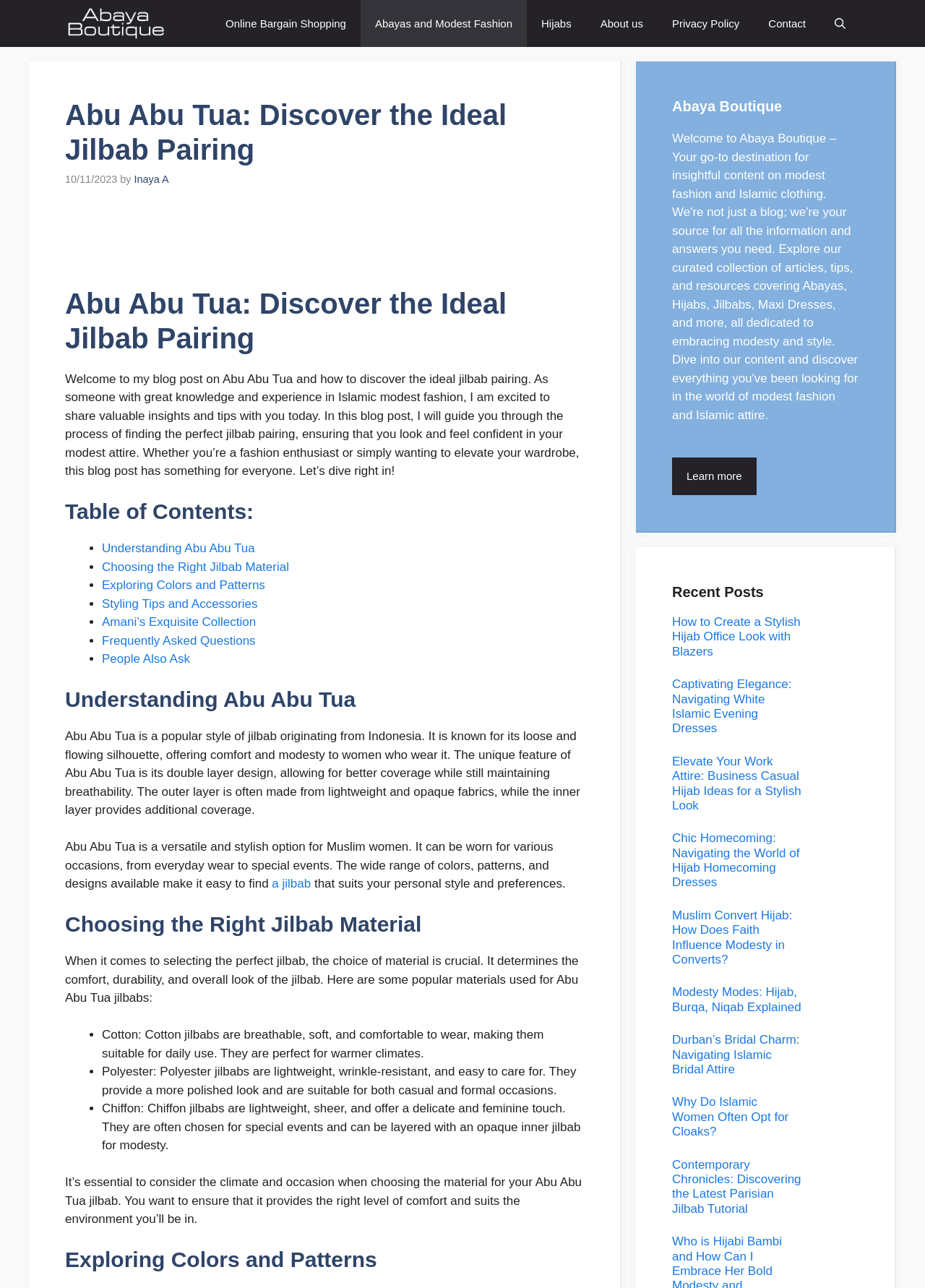What is the title of the first recent post listed on the right side of the webpage?
Based on the image, give a one-word or short phrase answer.

How to Create a Stylish Hijab Office Look with Blazers